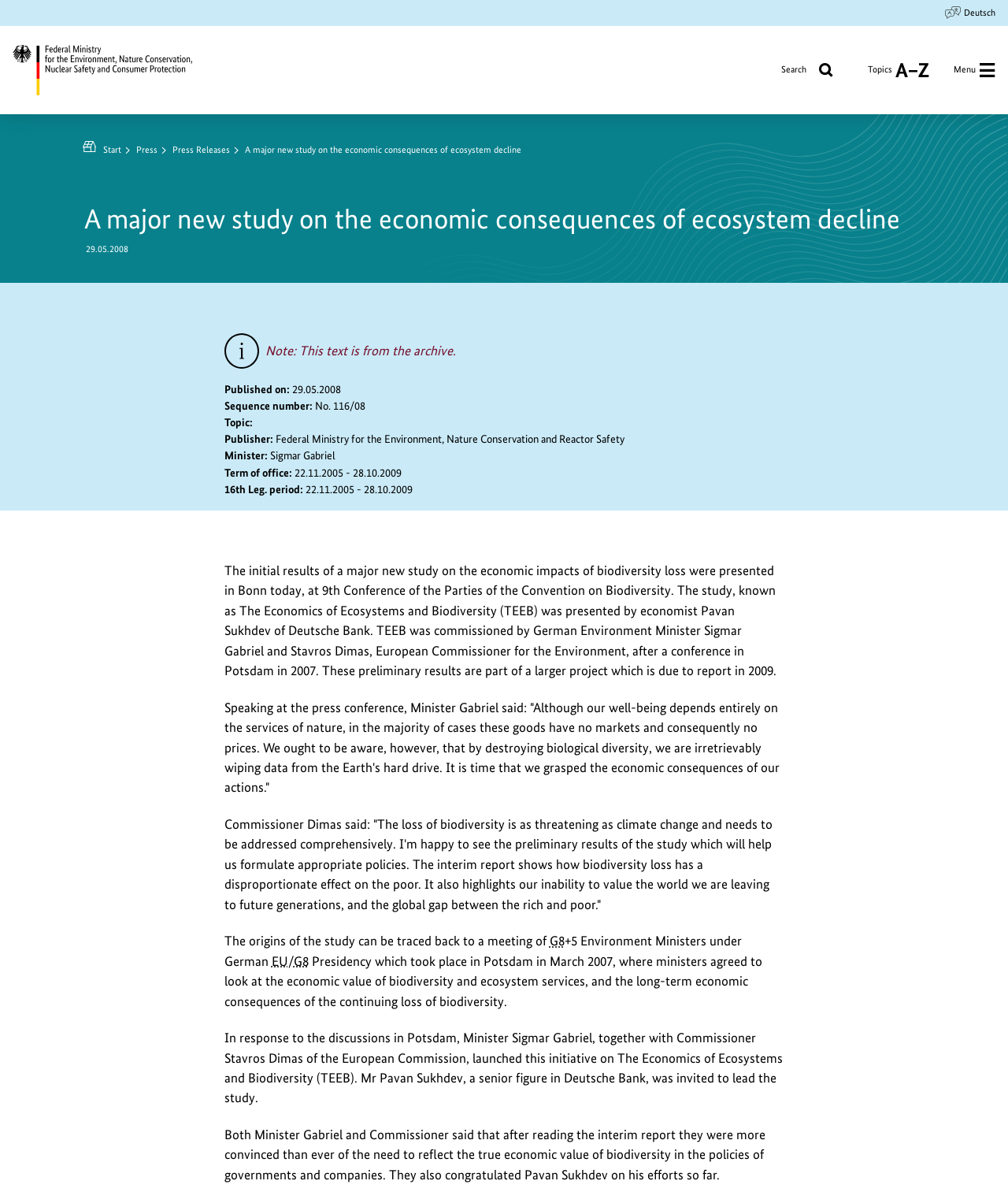Give a short answer using one word or phrase for the question:
What is the date of the press release?

29.05.2008